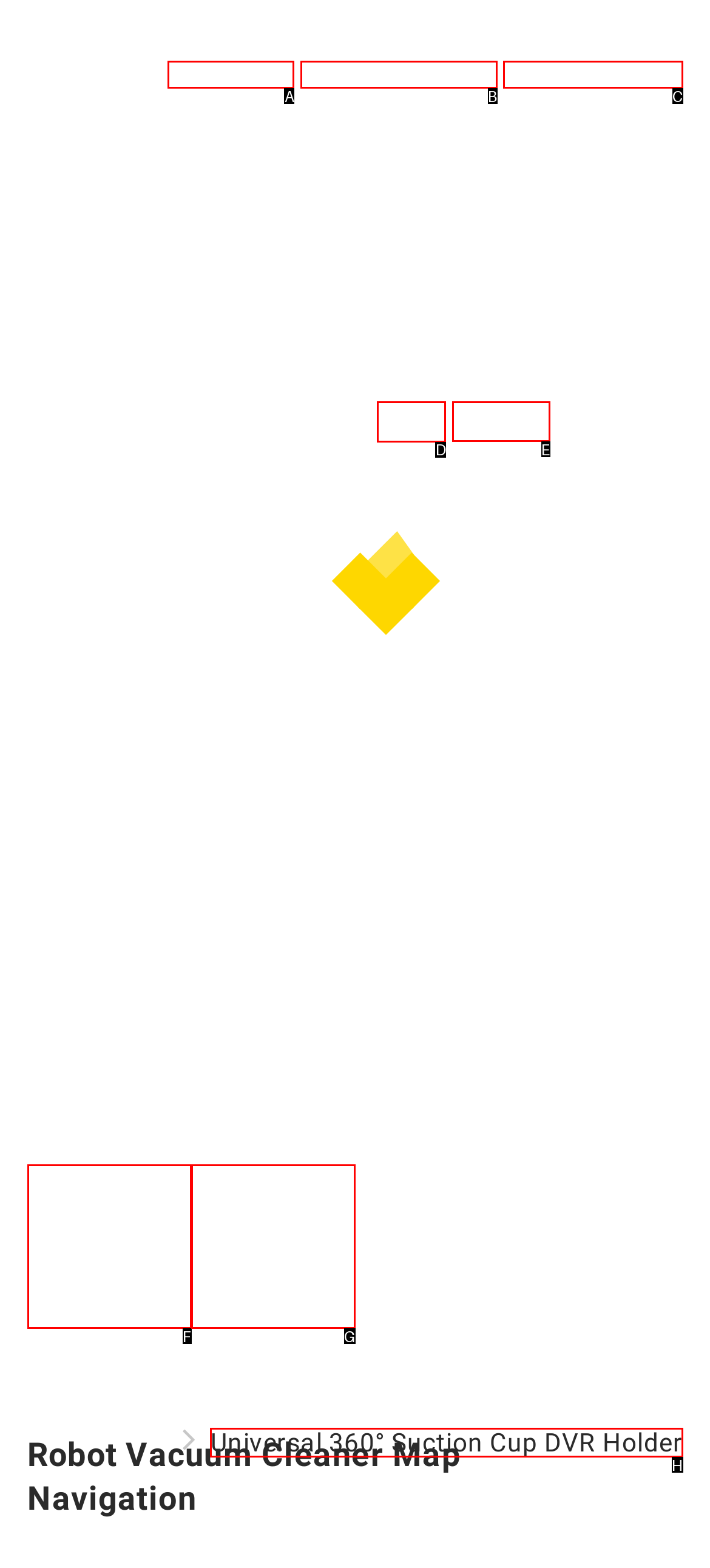Which UI element should be clicked to perform the following task: Compare products? Answer with the corresponding letter from the choices.

D